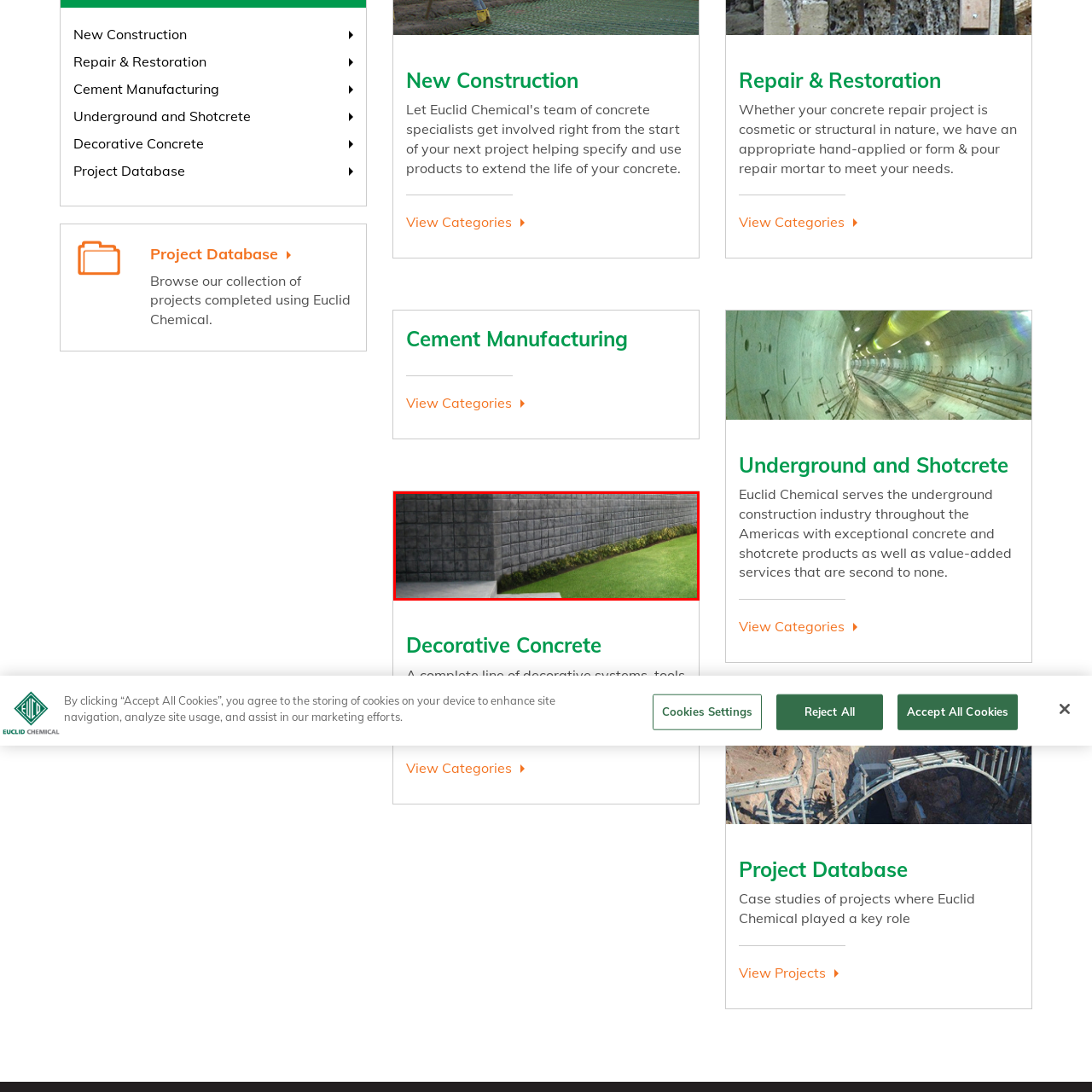Observe the content inside the red rectangle, What type of blocks make up the textured wall? 
Give your answer in just one word or phrase.

Square concrete blocks